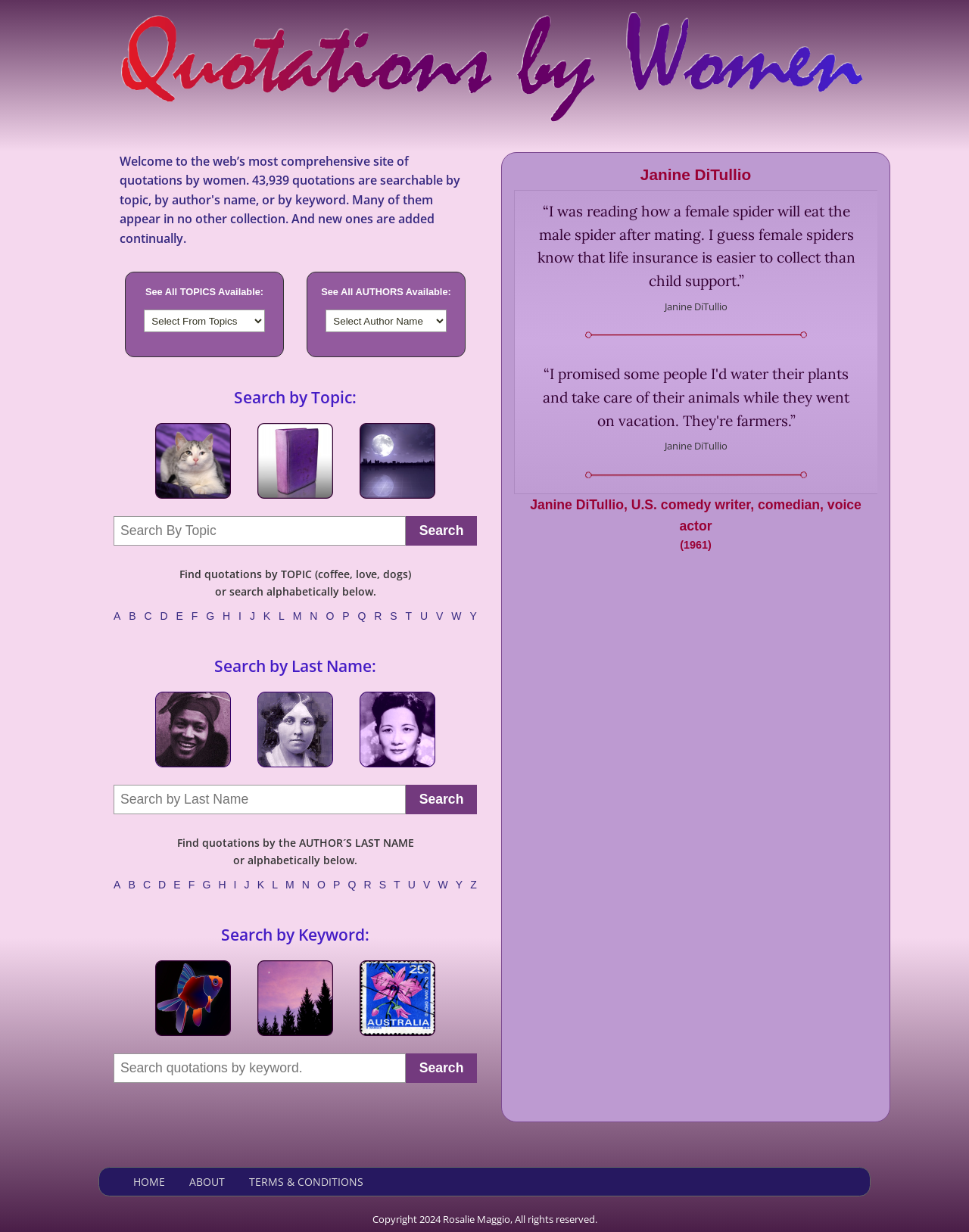Pinpoint the bounding box coordinates of the clickable element needed to complete the instruction: "Search by topic". The coordinates should be provided as four float numbers between 0 and 1: [left, top, right, bottom].

[0.117, 0.419, 0.419, 0.443]